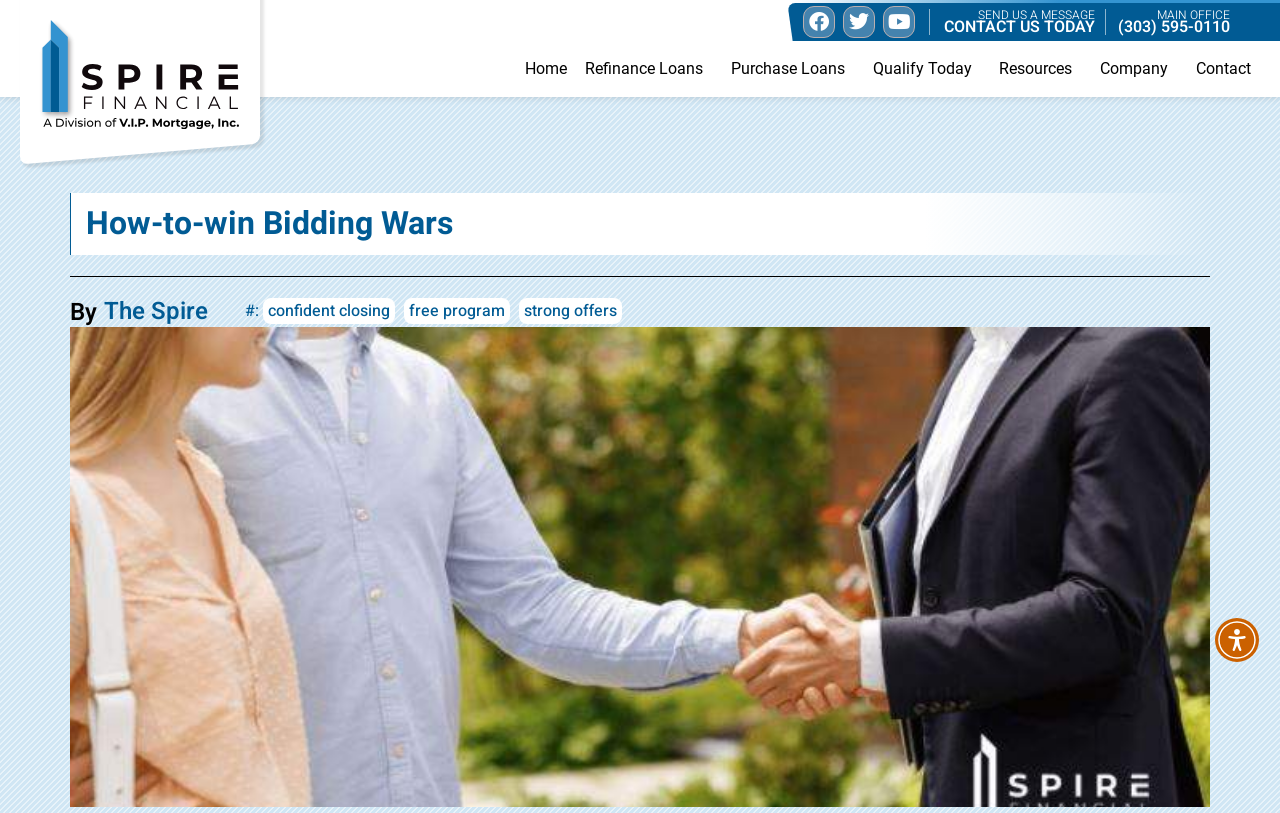Determine the bounding box coordinates for the area that needs to be clicked to fulfill this task: "Click the Spire Financial Logo". The coordinates must be given as four float numbers between 0 and 1, i.e., [left, top, right, bottom].

[0.016, 0.023, 0.203, 0.16]